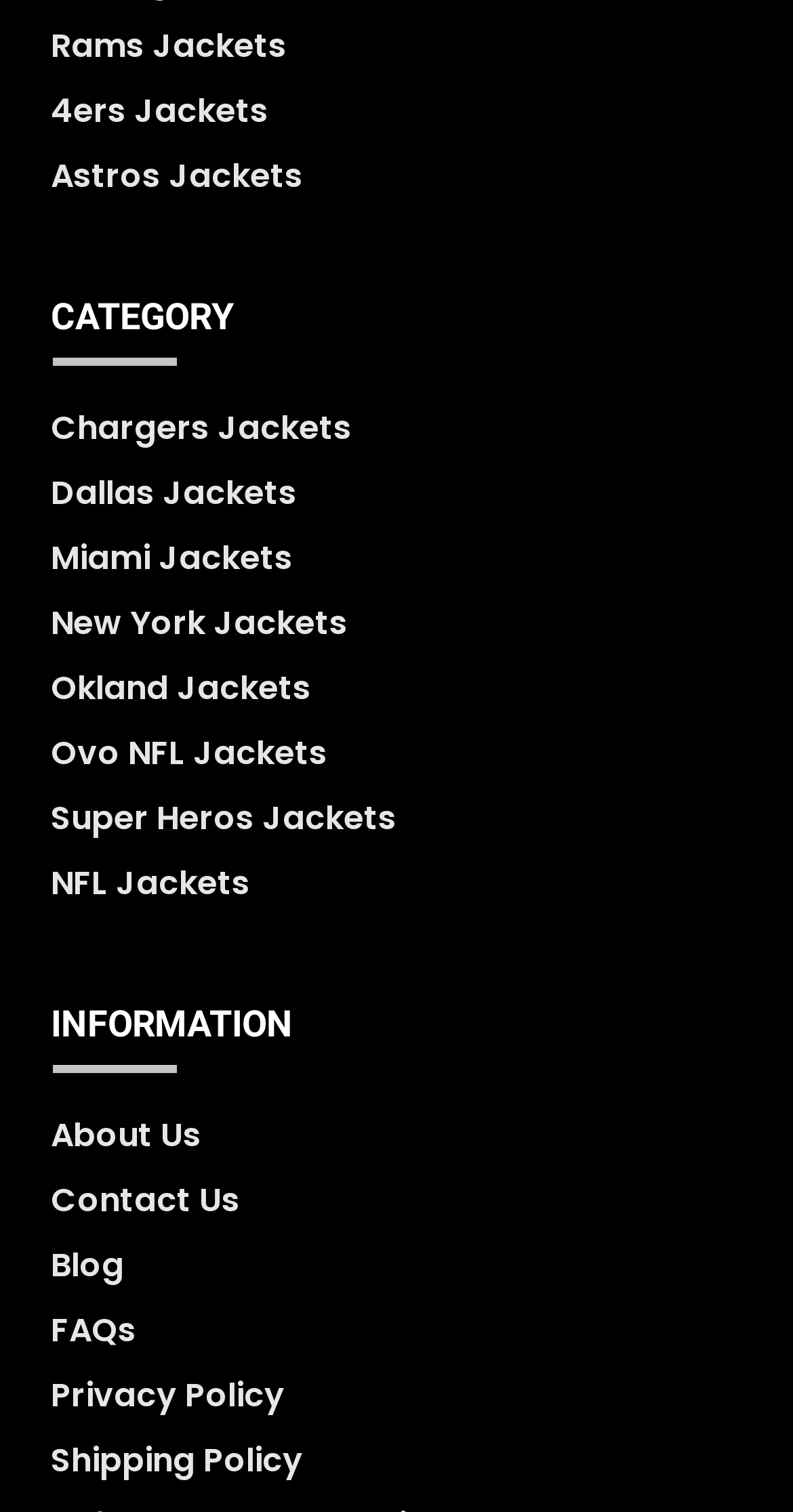Find the bounding box coordinates of the clickable area required to complete the following action: "Read About Us".

[0.064, 0.736, 0.254, 0.767]